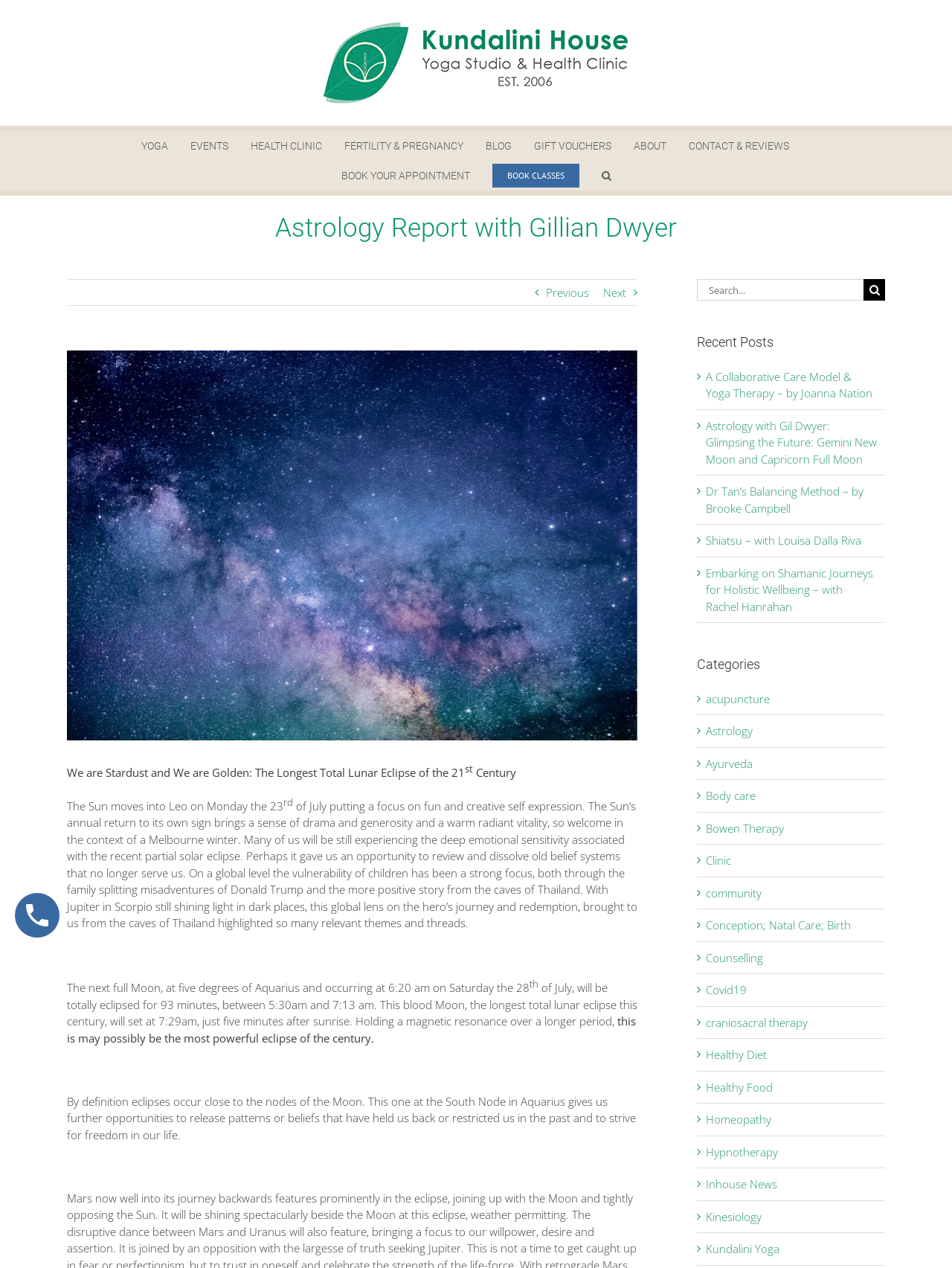Answer the question using only one word or a concise phrase: What is the function of the button at the top right corner of the page?

Search